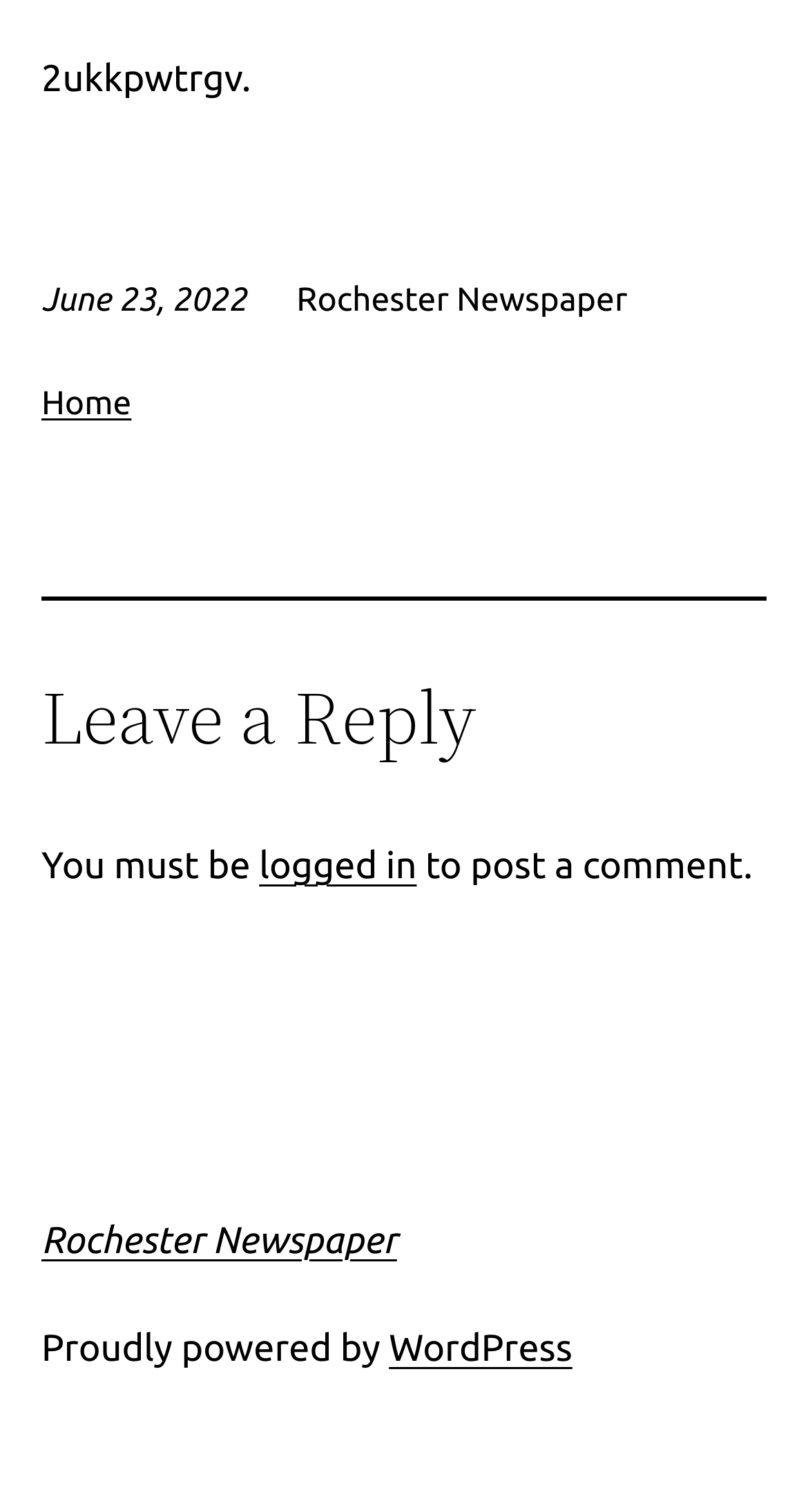Provide a brief response to the question using a single word or phrase: 
What platform powers the website?

WordPress